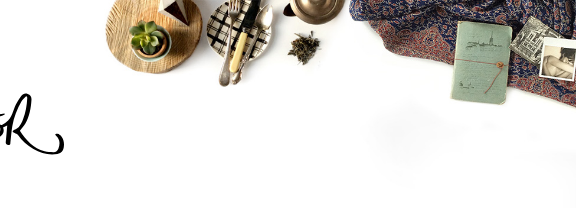Give a comprehensive caption that covers the entire image content.

The image features a curated arrangement that evokes a cozy and artistic vibe. Central to the composition is a round wooden plate adorned with a succulent plant, symbolizing growth and tranquility. Nearby, there is a small stack of ingredients, possibly loose tea leaves, inviting a sense of ritual and warmth associated with tea time. Complementing the arrangement are stylish utensils, hinting at an upcoming culinary experience.

A richly patterned fabric drapes across the scene, adding texture and depth, while a vintage postcard and a framed photograph introduce a sense of nostalgia and storytelling. The overall aesthetic captures the essence of the phrase "Ichigo Ichie," suggesting a moment of deep presence and appreciation in the simple act of enjoying tea, making it not just a beverage but a cherished experience. This inviting tableau sets the stage for reflections on life, travel, and the intimate connections forged through shared moments.